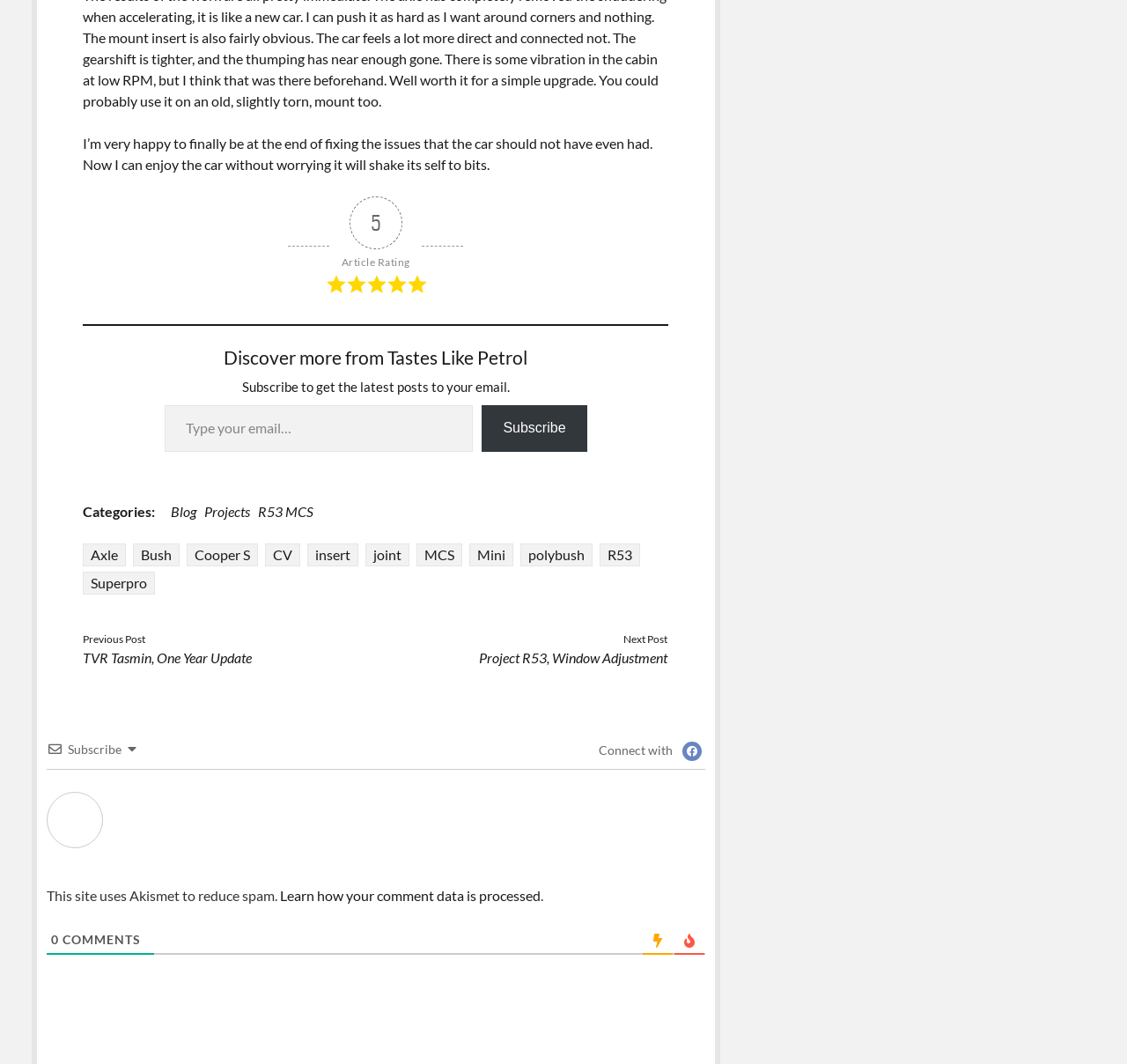Please indicate the bounding box coordinates for the clickable area to complete the following task: "Click on the Projects category". The coordinates should be specified as four float numbers between 0 and 1, i.e., [left, top, right, bottom].

[0.181, 0.473, 0.222, 0.488]